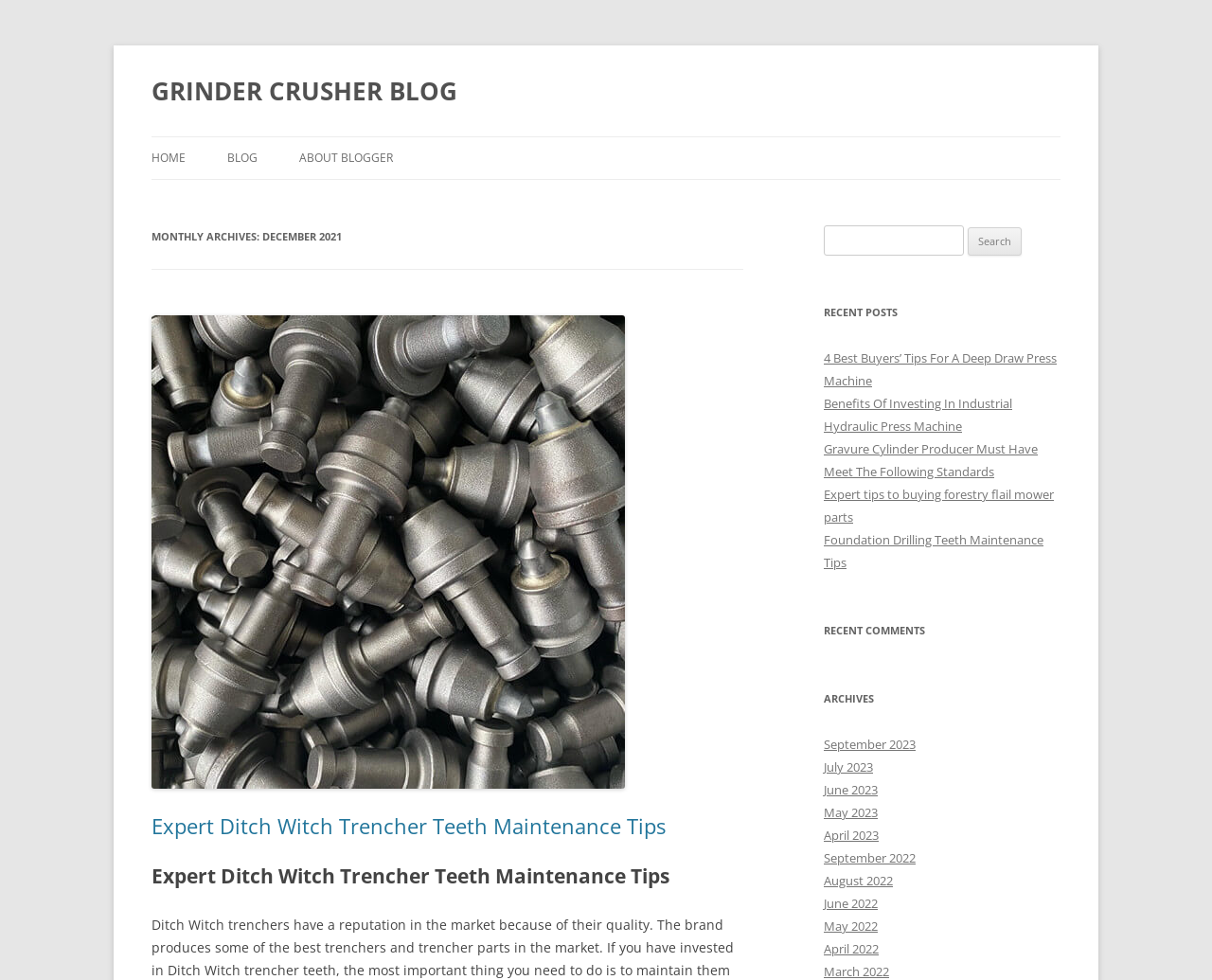Respond with a single word or phrase to the following question: What is the purpose of the search bar?

To search for articles